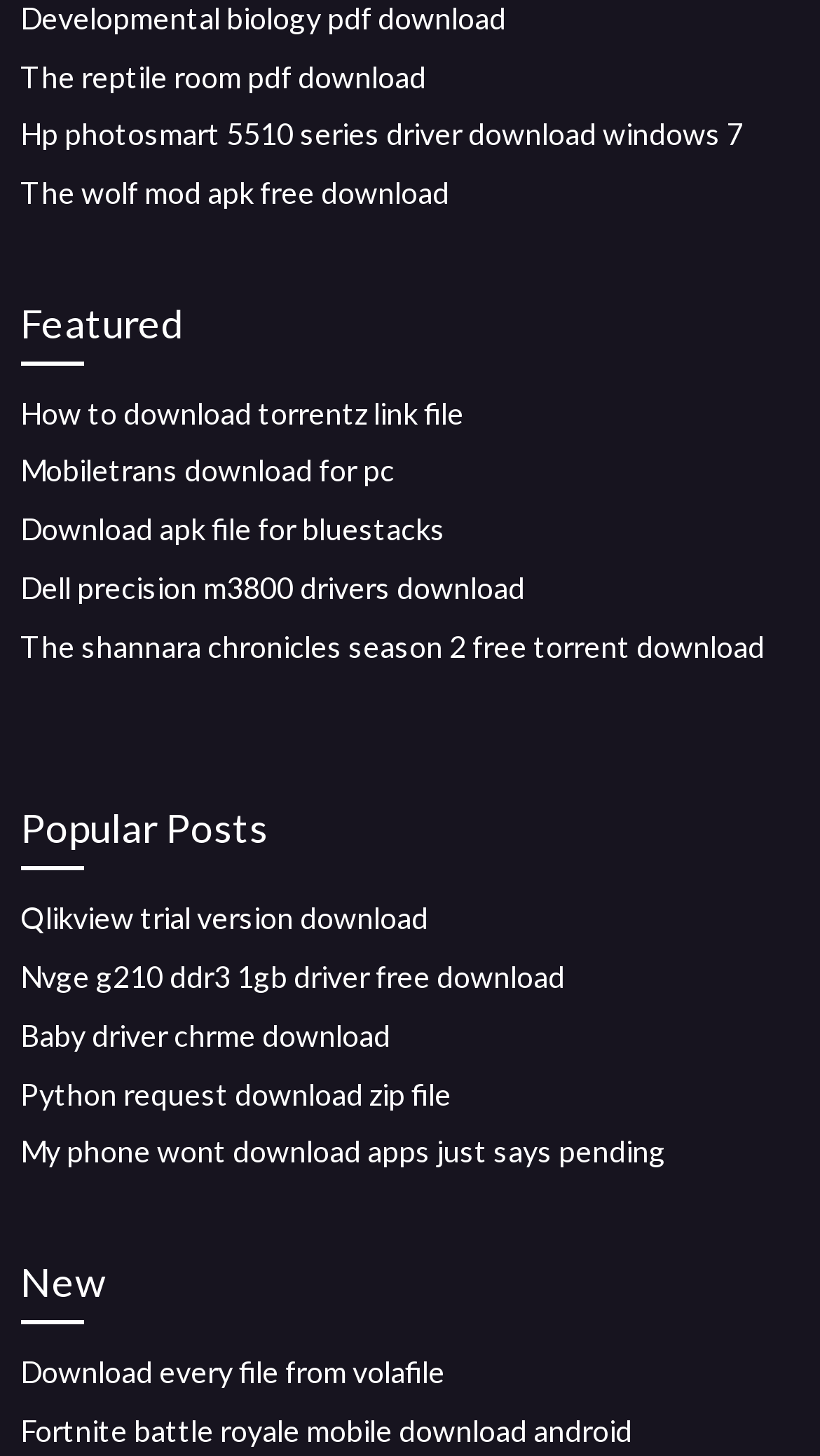Locate the bounding box coordinates of the item that should be clicked to fulfill the instruction: "Download Fortnite battle royale mobile for android".

[0.025, 0.97, 0.771, 0.994]